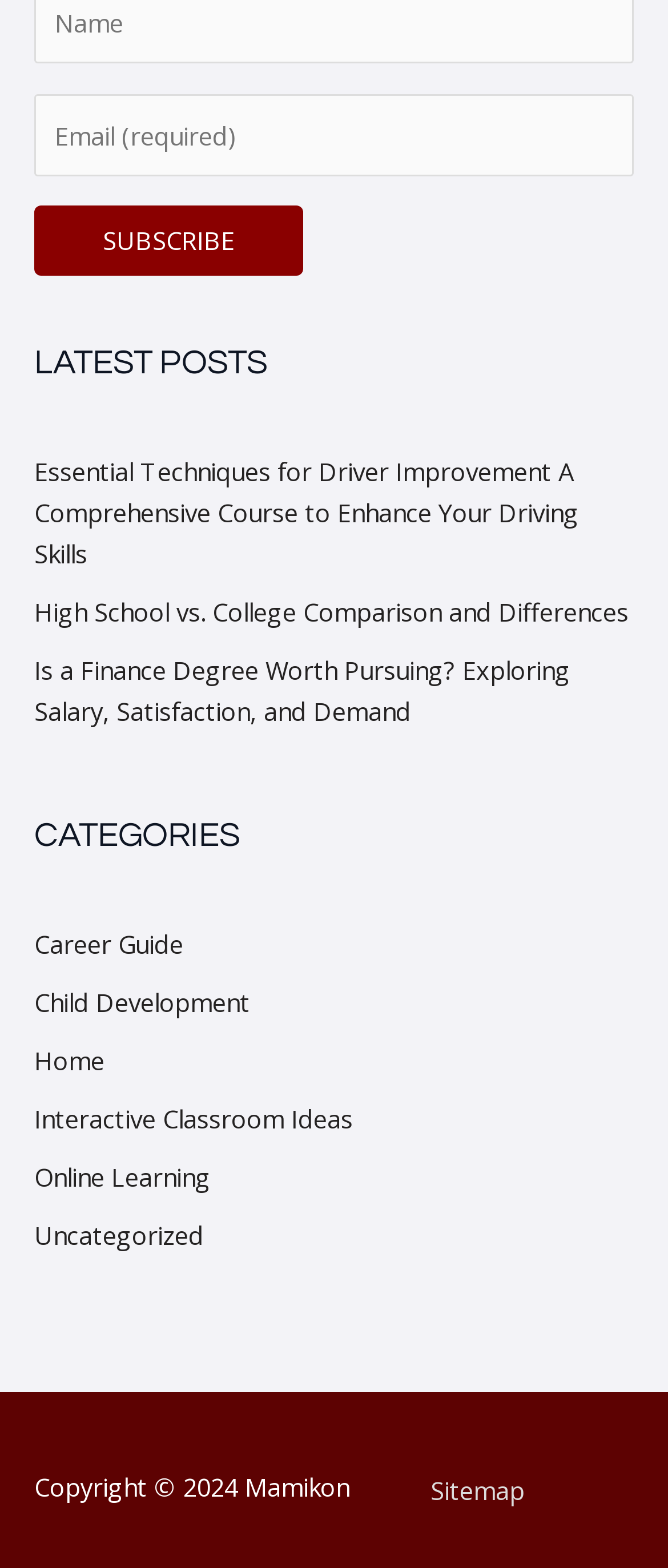Extract the bounding box coordinates for the UI element described by the text: "Home". The coordinates should be in the form of [left, top, right, bottom] with values between 0 and 1.

[0.051, 0.665, 0.156, 0.687]